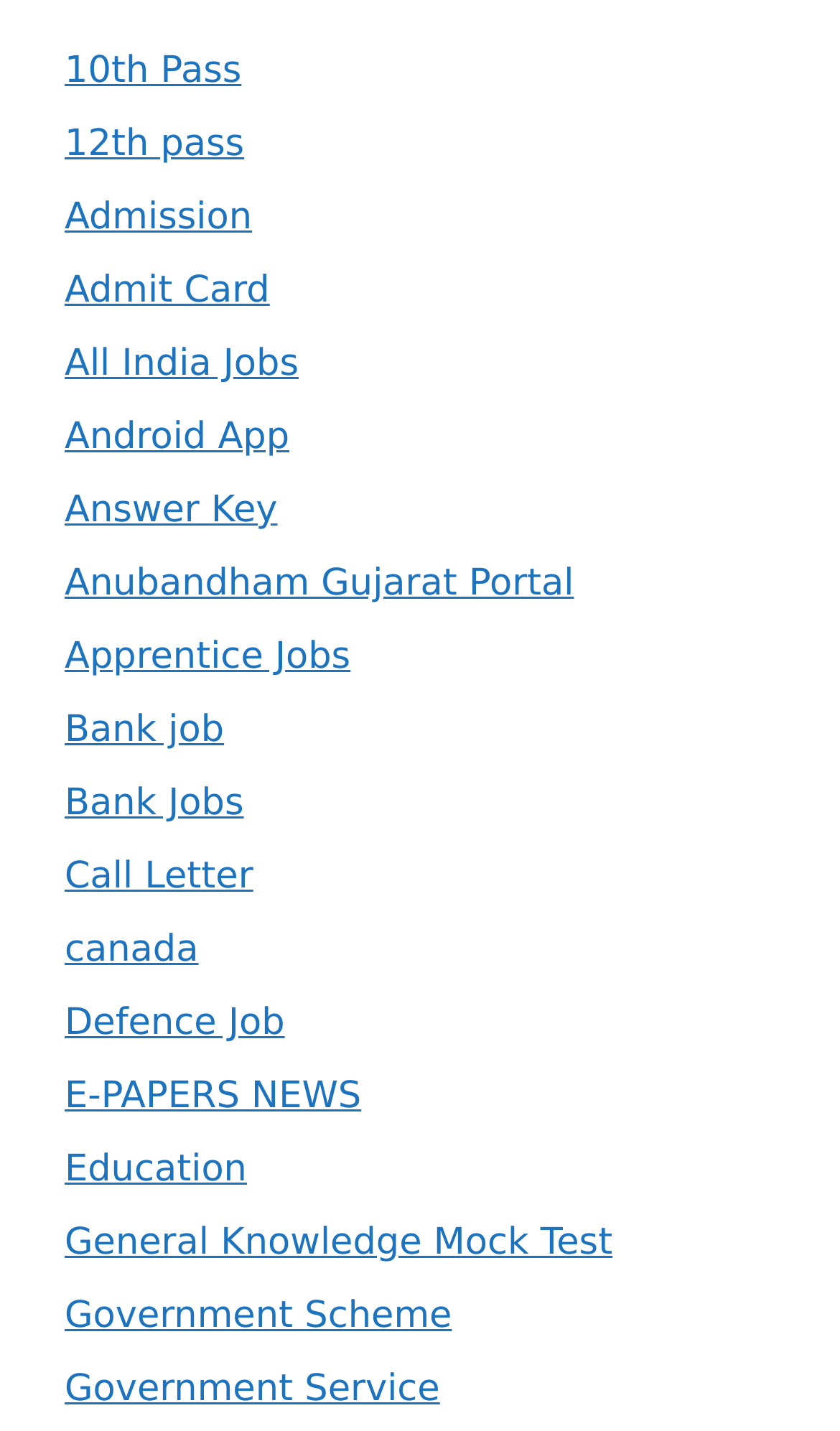Please identify the bounding box coordinates of the area I need to click to accomplish the following instruction: "Click on 10th Pass".

[0.077, 0.035, 0.287, 0.065]